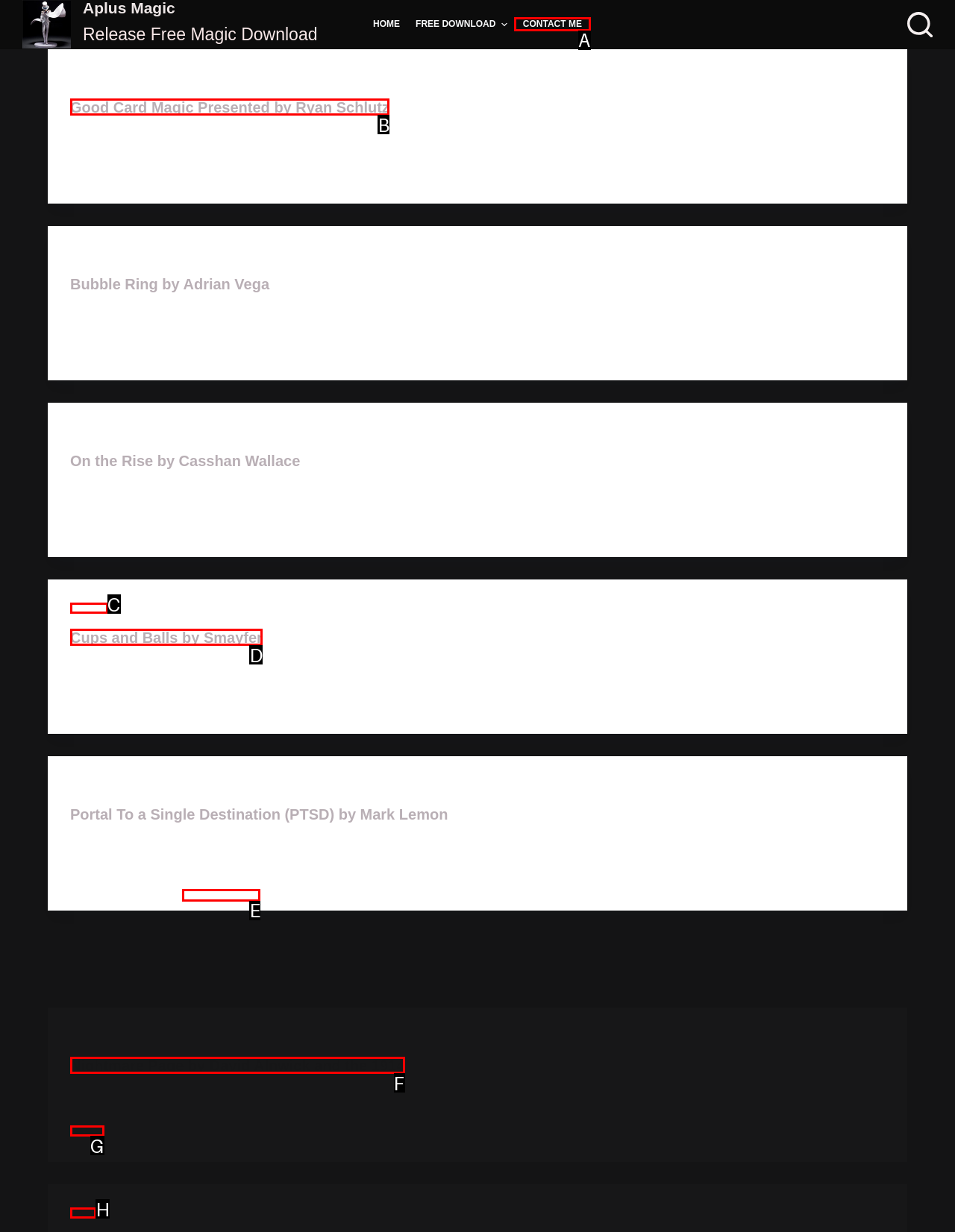Tell me which one HTML element I should click to complete this task: Contact the author through 'CONTACT ME' Answer with the option's letter from the given choices directly.

A